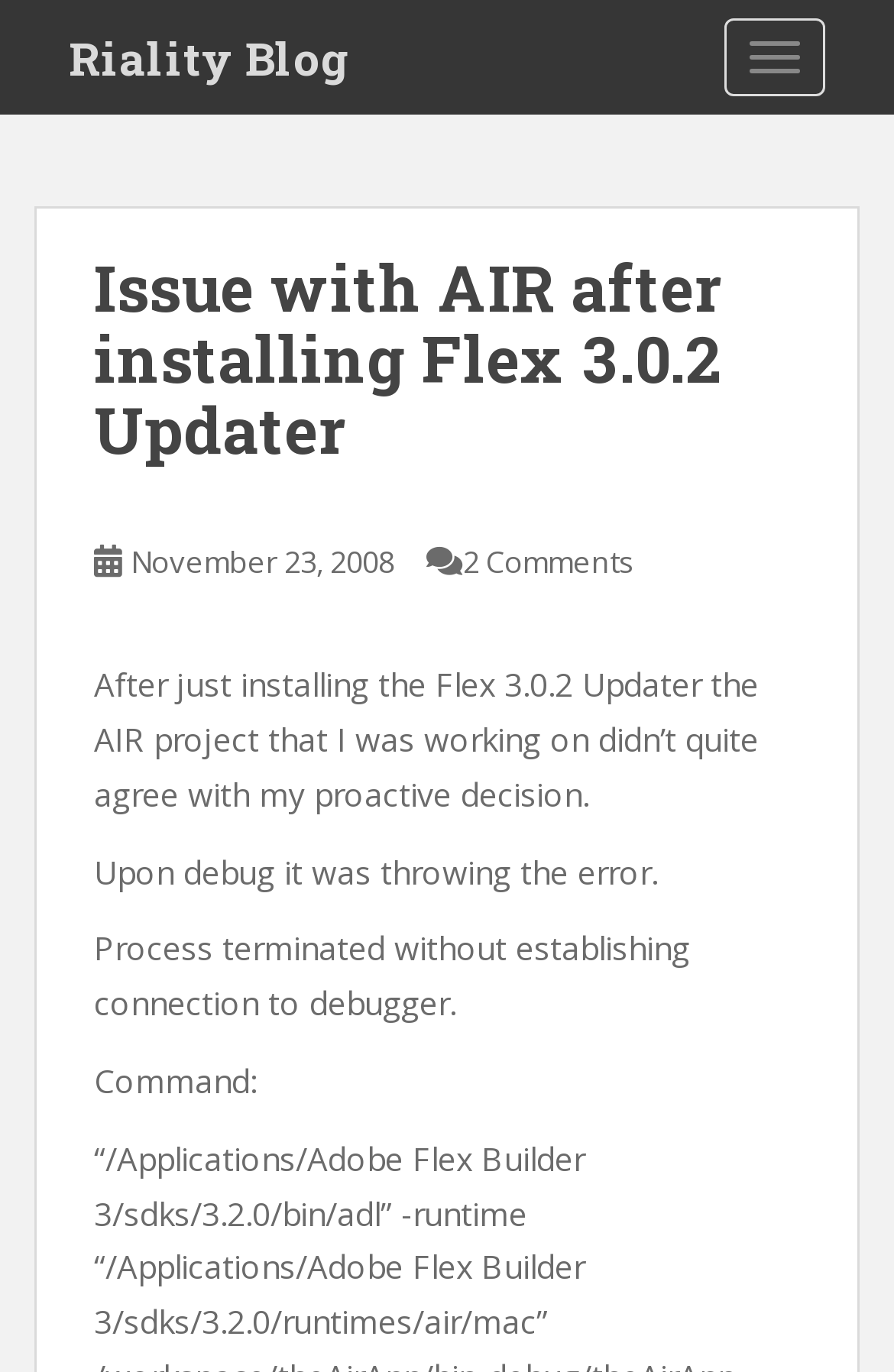Please give a concise answer to this question using a single word or phrase: 
What is the error message in the article?

Process terminated without establishing connection to debugger.